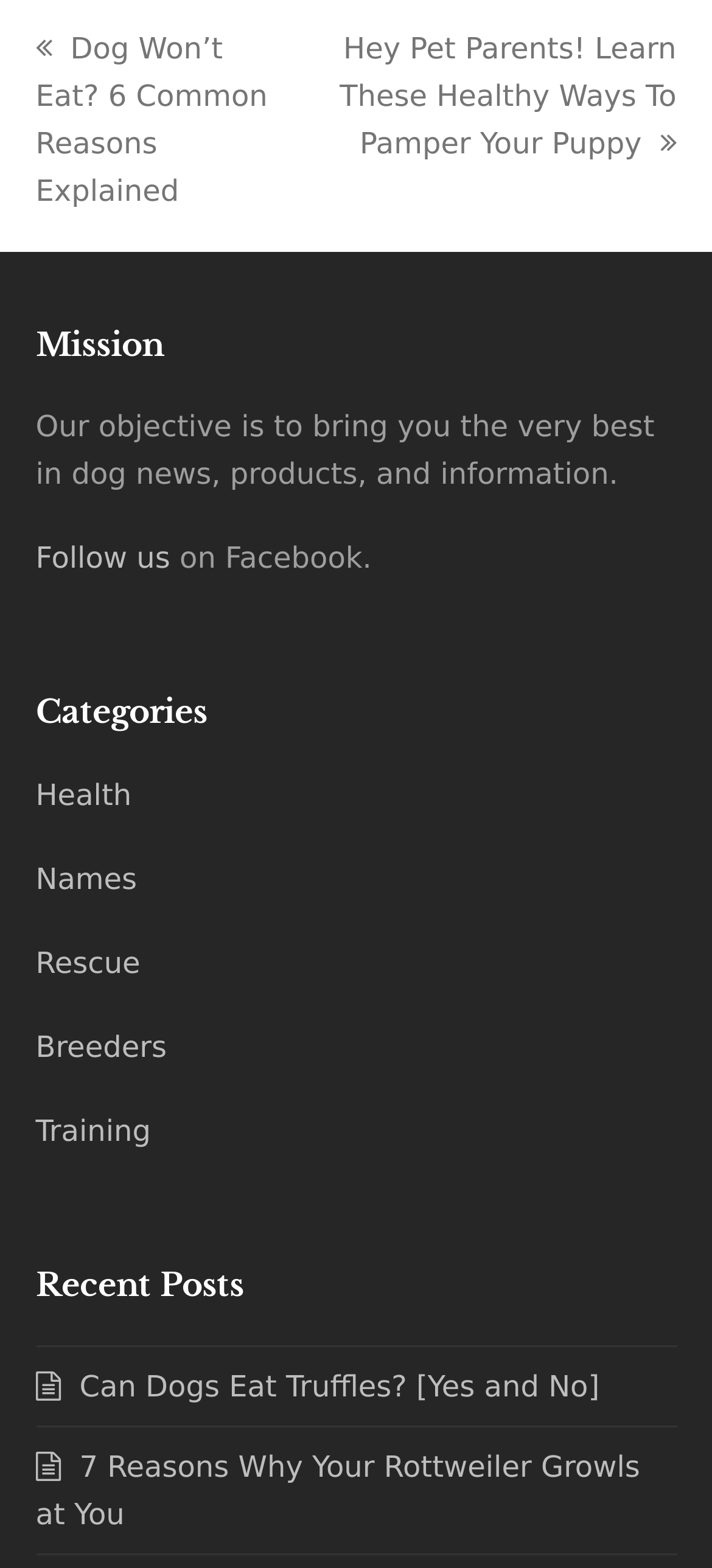Indicate the bounding box coordinates of the clickable region to achieve the following instruction: "view Health category."

[0.05, 0.496, 0.185, 0.518]